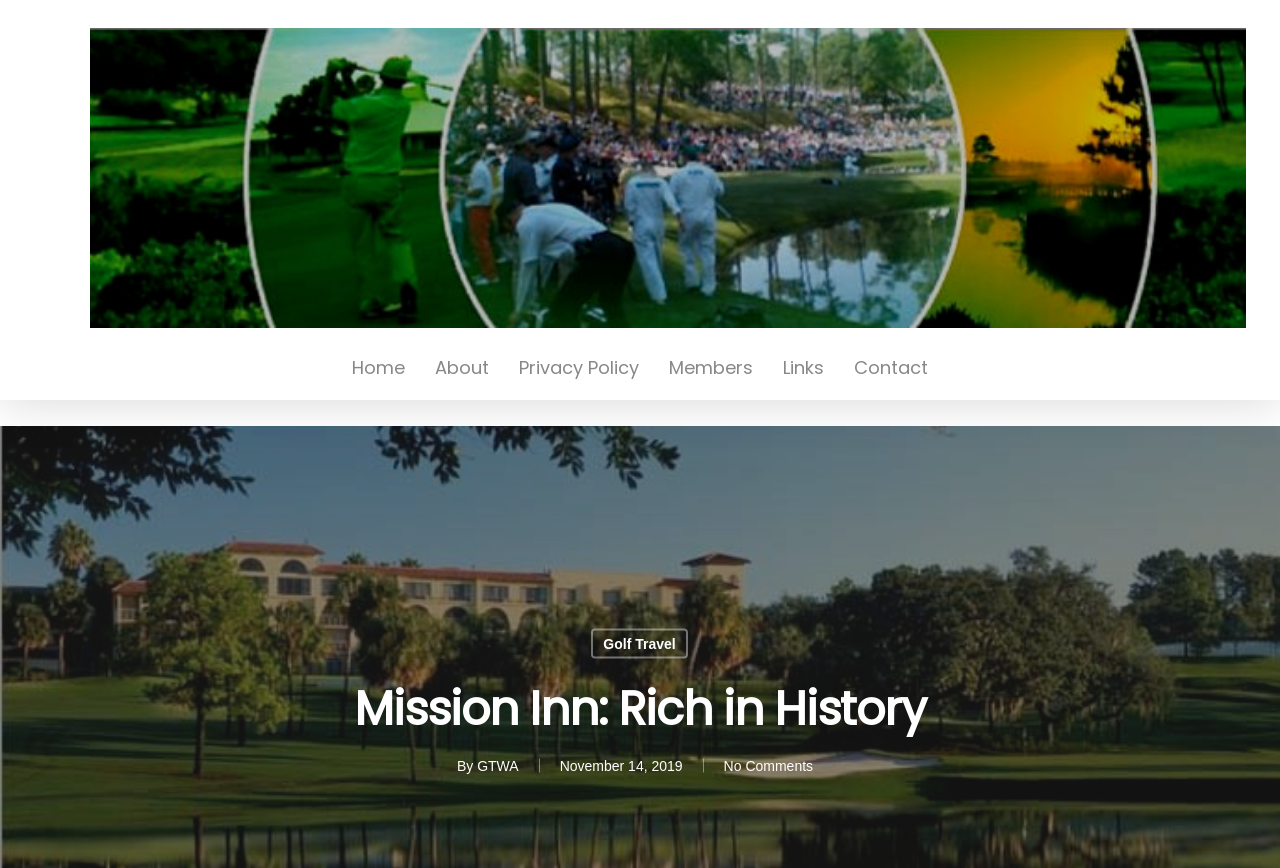Offer a meticulous description of the webpage's structure and content.

The webpage is about Mission Inn, a golf course in Florida, and its rich history. At the top left of the page, there is a small text "G-4ZPB3V7P9N". Below it, there is a link to "Golf Travel Writers" accompanied by an image with the same name, taking up most of the top section of the page. 

On the top right, there is a navigation menu with six links: "Home", "About", "Privacy Policy", "Members", "Links", and "Contact", arranged horizontally from left to right. 

Further down, there is a heading "Mission Inn: Rich in History" that spans almost the entire width of the page. Below the heading, there is a byline that reads "By GTWA" with the date "November 14, 2019" next to it. On the right side of the byline, there is a link to "No Comments". 

Additionally, there is a link to "Golf Travel" at the bottom left of the page.